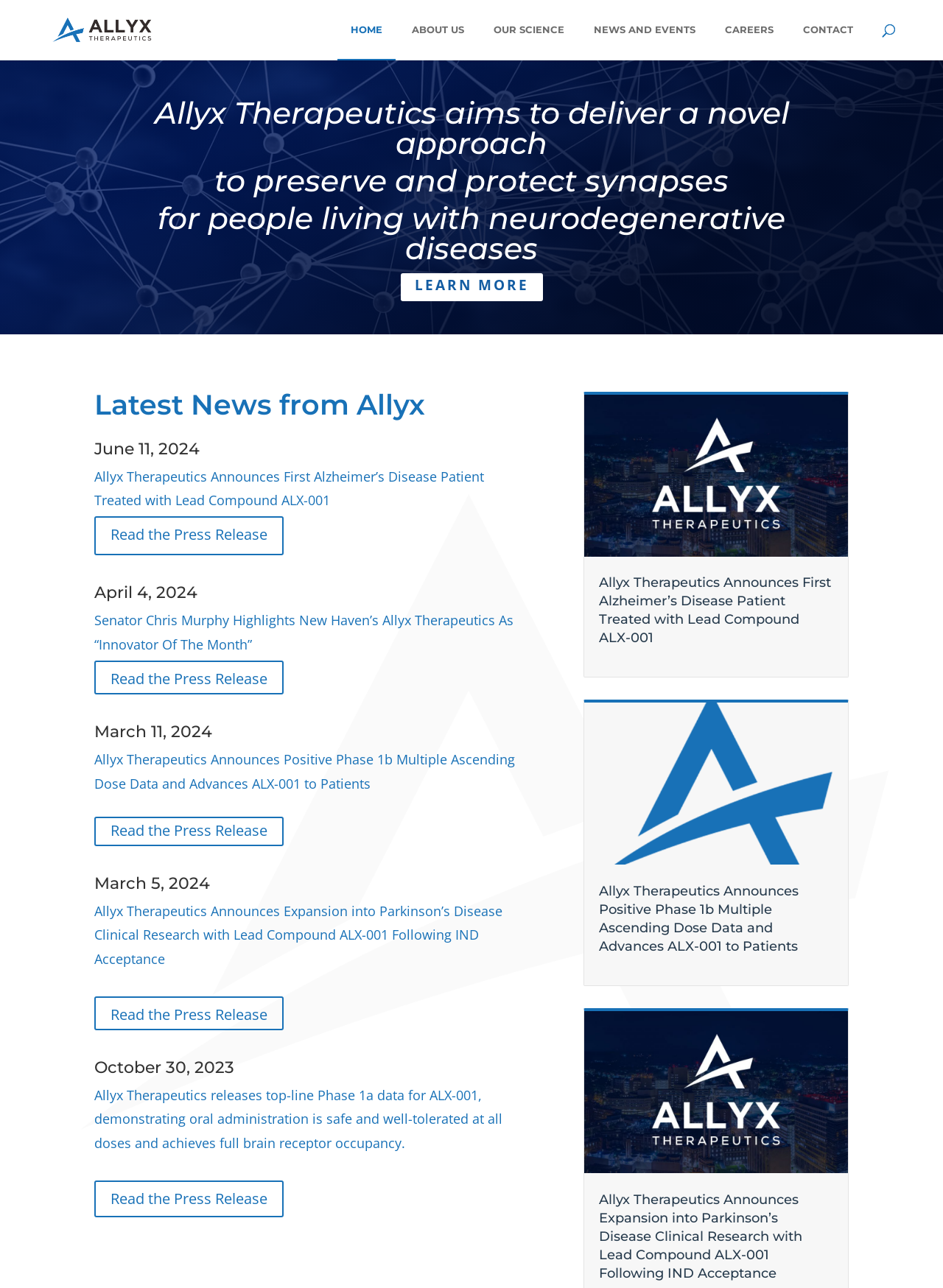Determine the title of the webpage and give its text content.

Allyx Therapeutics aims to deliver a novel approach